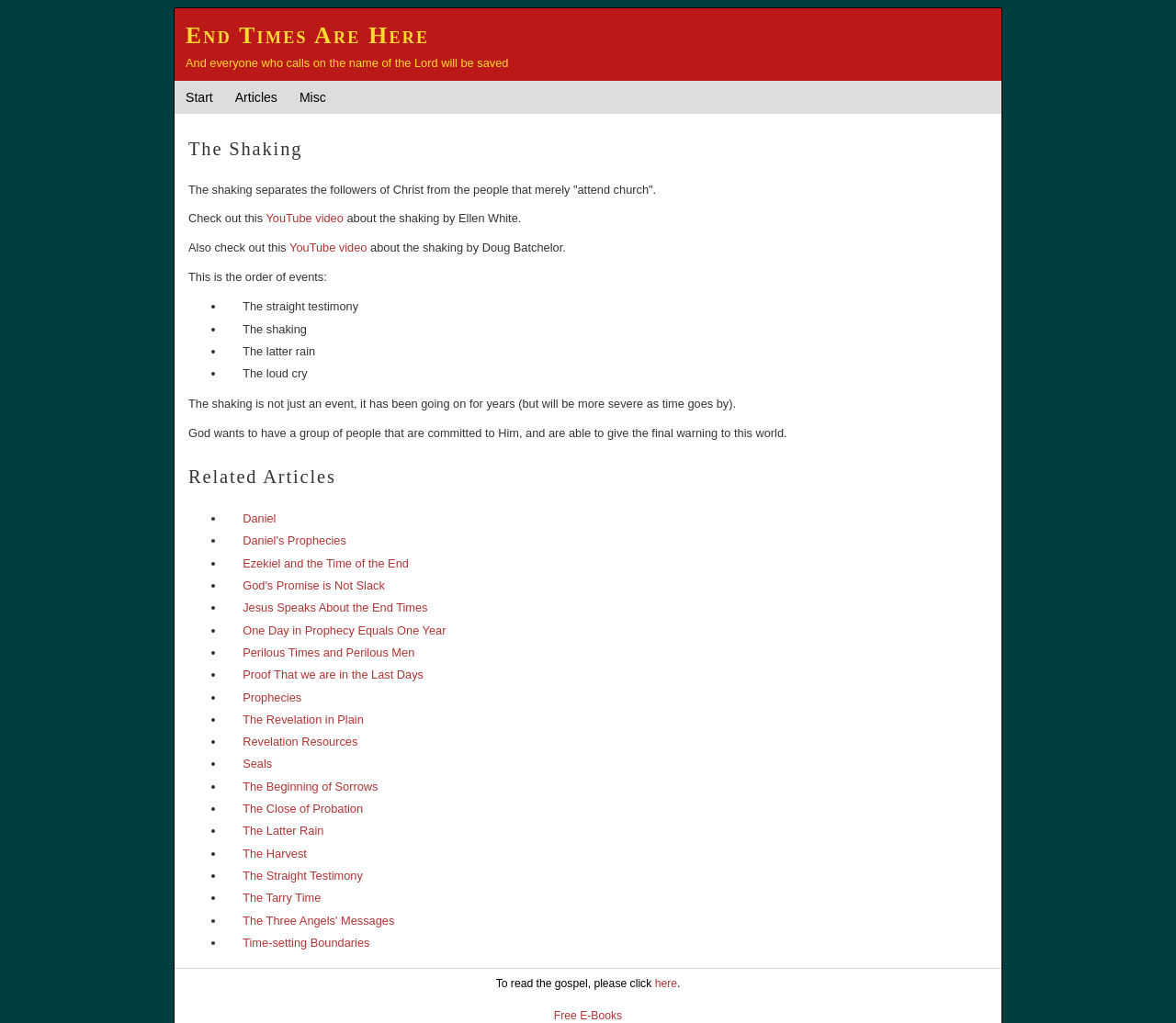Locate the bounding box coordinates of the clickable area to execute the instruction: "Explore the related article 'Daniel'". Provide the coordinates as four float numbers between 0 and 1, represented as [left, top, right, bottom].

[0.206, 0.5, 0.235, 0.514]